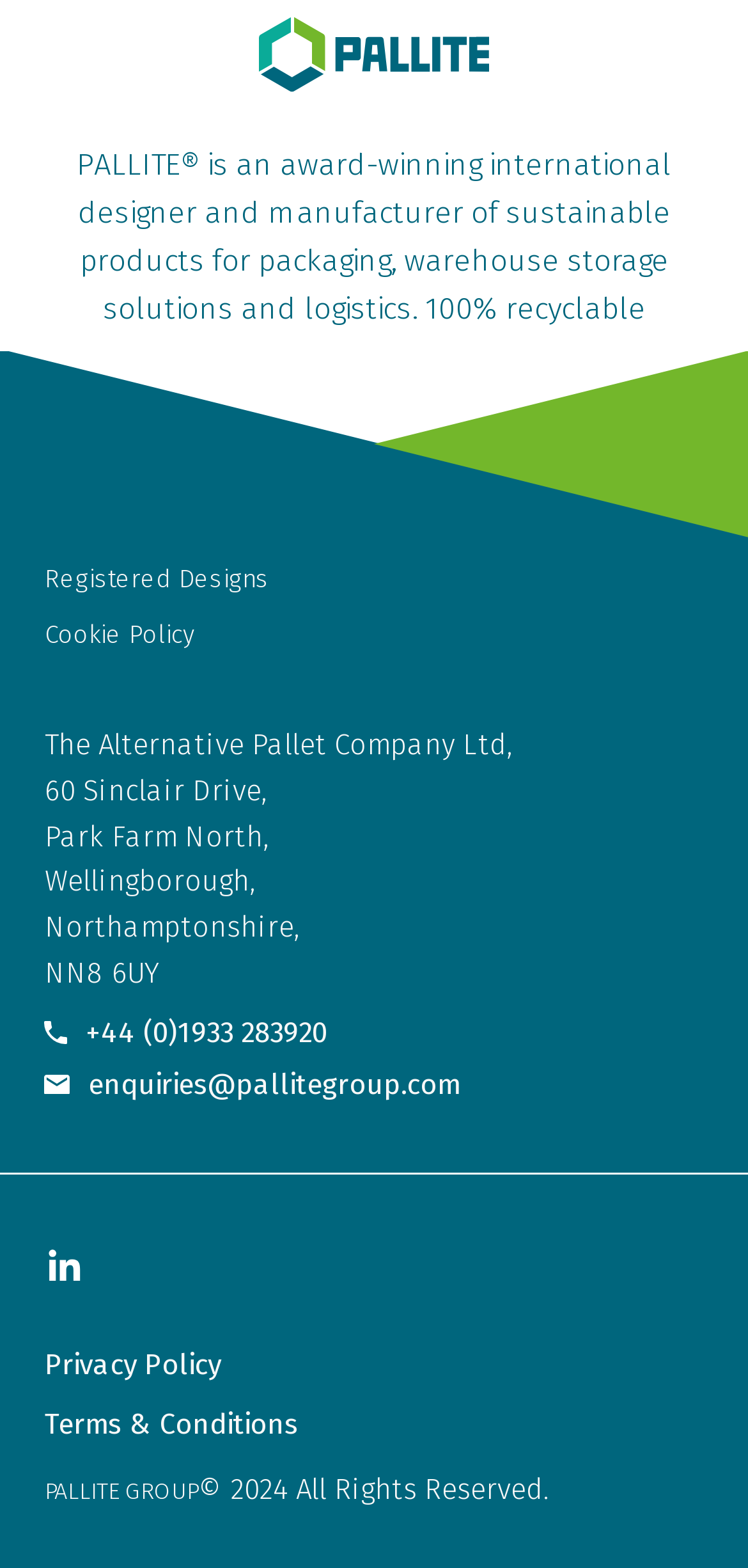Please respond in a single word or phrase: 
What is the email address?

enquiries@pallitegroup.com